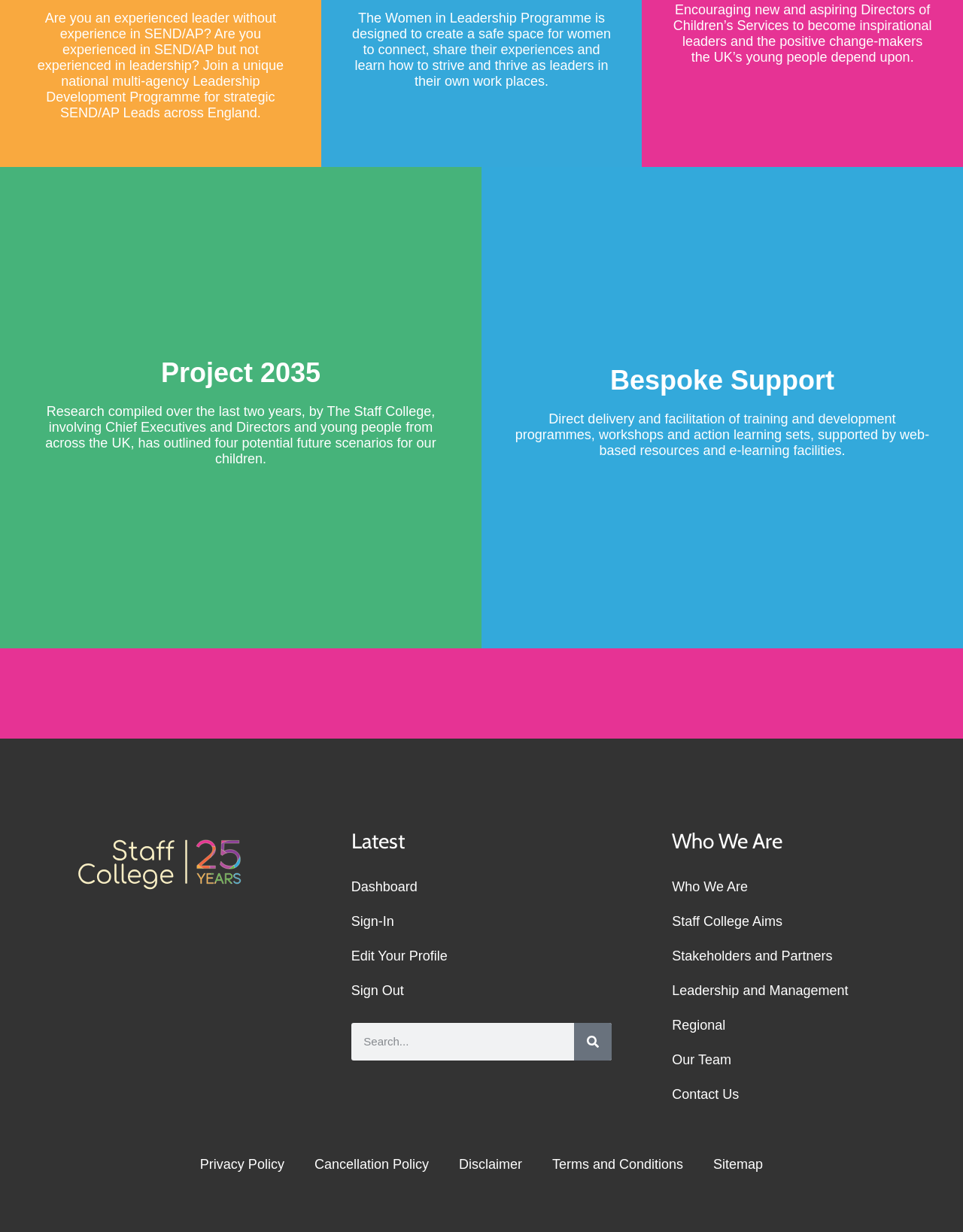Identify the bounding box coordinates of the specific part of the webpage to click to complete this instruction: "Learn about Project 2035".

[0.0, 0.136, 0.5, 0.526]